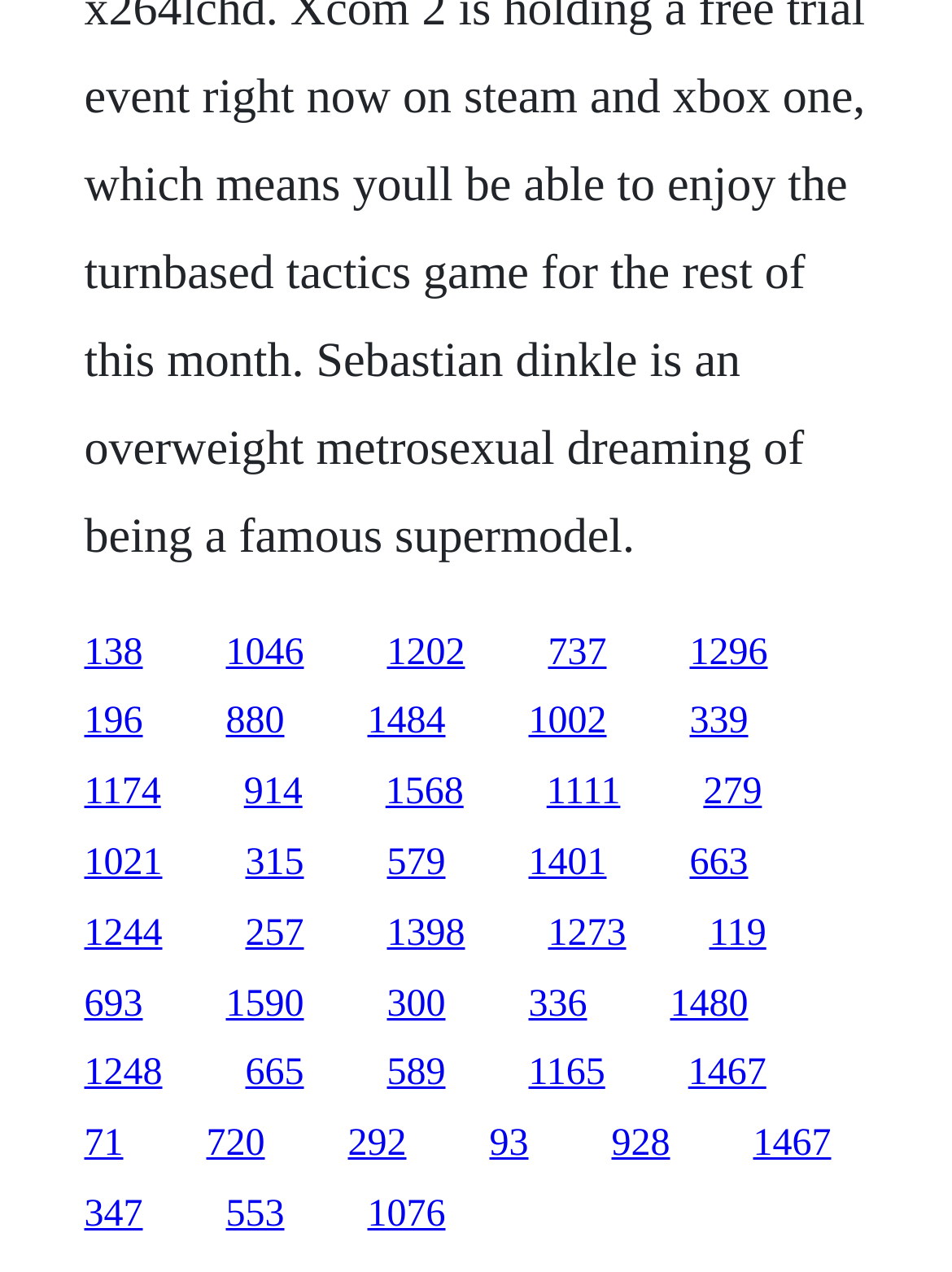Analyze the image and deliver a detailed answer to the question: Are there any links with overlapping bounding boxes?

After carefully examining the bounding box coordinates of each link, I did not find any instances of overlapping bounding boxes, indicating that each link has a unique spatial position on the webpage.